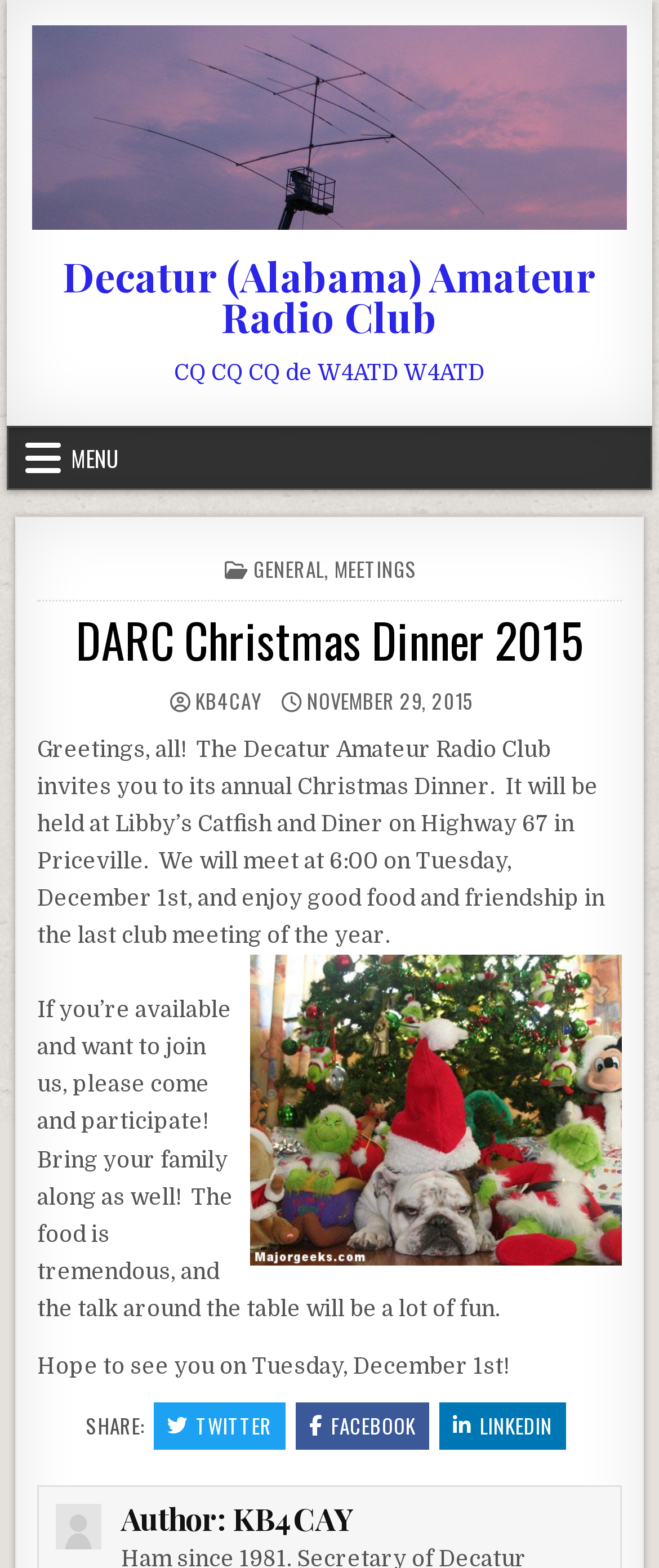Carefully examine the image and provide an in-depth answer to the question: What is the date of the Christmas dinner?

The date of the Christmas dinner can be found in the paragraph of text that starts with 'Greetings, all!' and mentions Tuesday, December 1st.